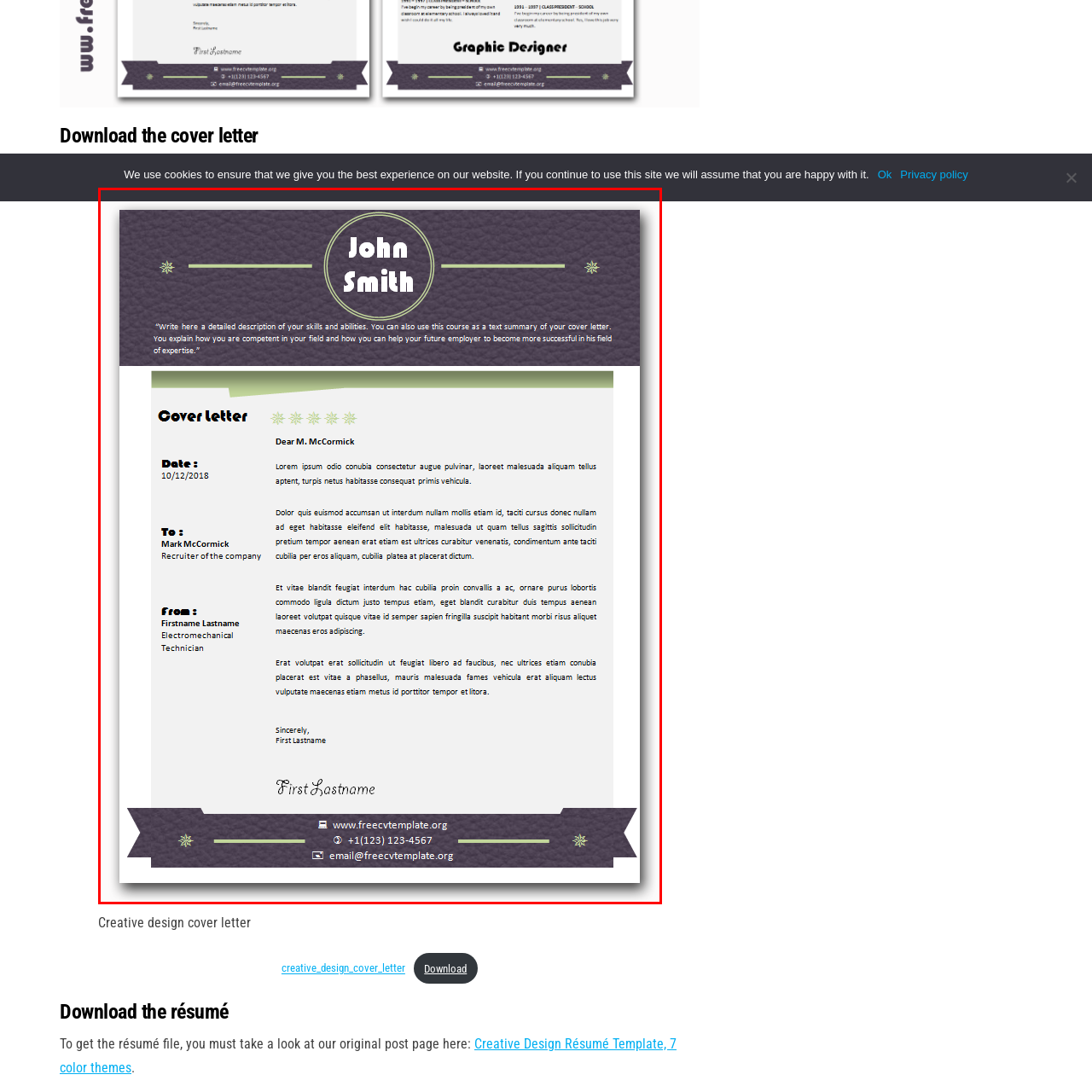Generate a detailed caption for the picture that is marked by the red rectangle.

The image features a creative design for a cover letter prepared by an individual named John Smith. The document is formatted with a professional layout, incorporating decorative elements at the top and bottom. It opens with a warm greeting addressed to "M. McCormick" and is organized with key sections including the date, recipient’s name, and a clear introduction. The content is divided into paragraphs detailing the applicant's qualifications and intentions in a formal business tone.

Notably, the cover letter showcases a striking color scheme and stylish typography, enhancing its visual appeal while maintaining professionalism. At the bottom, contact details for John Smith are presented, including an email address, phone number, and website link—essential elements for further communication upon submission. This comprehensive layout is designed to leave a lasting impression on potential employers.